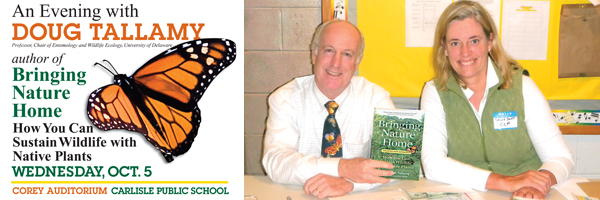Offer a detailed narrative of the image.

The image showcases a promotional event titled "An Evening with Doug Tallamy," featuring renowned Professor Doug Tallamy, author of the book "Bringing Nature Home." The left side of the image displays an eye-catching graphic with a vibrant monarch butterfly, the event title in bold letters, and details indicating it will take place at Corey Auditorium at Carlisle Public School on Wednesday, October 5. On the right, Doug Tallamy is seen sitting at a table alongside a woman, both smiling warmly at the camera. Tallamy holds a copy of his book, emphasizing the theme of the event, which focuses on how to sustain wildlife using native plants. The setting appears welcoming, likely aimed at engaging the community in conservation efforts.